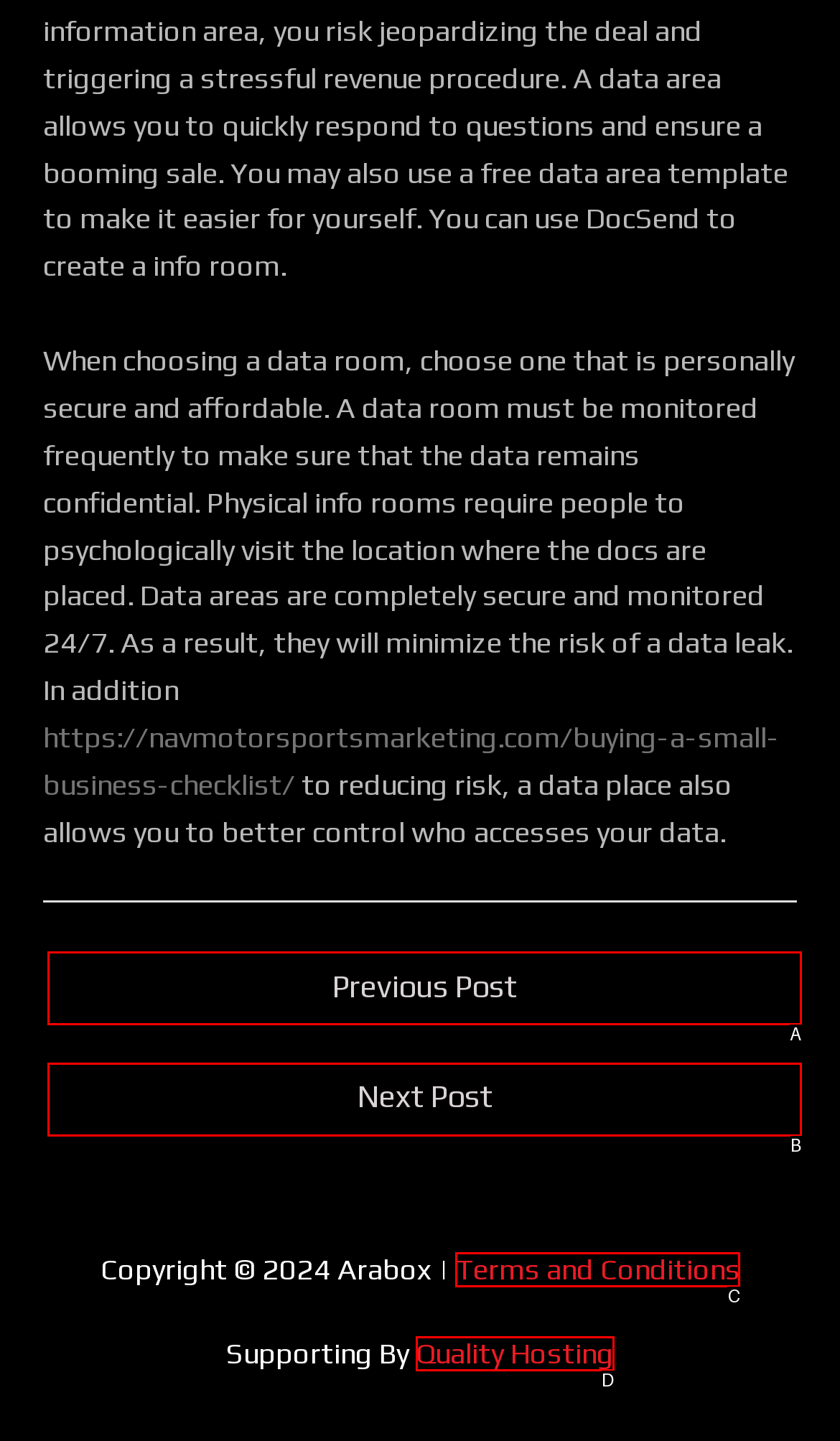Select the letter of the option that corresponds to: Next Post →
Provide the letter from the given options.

B